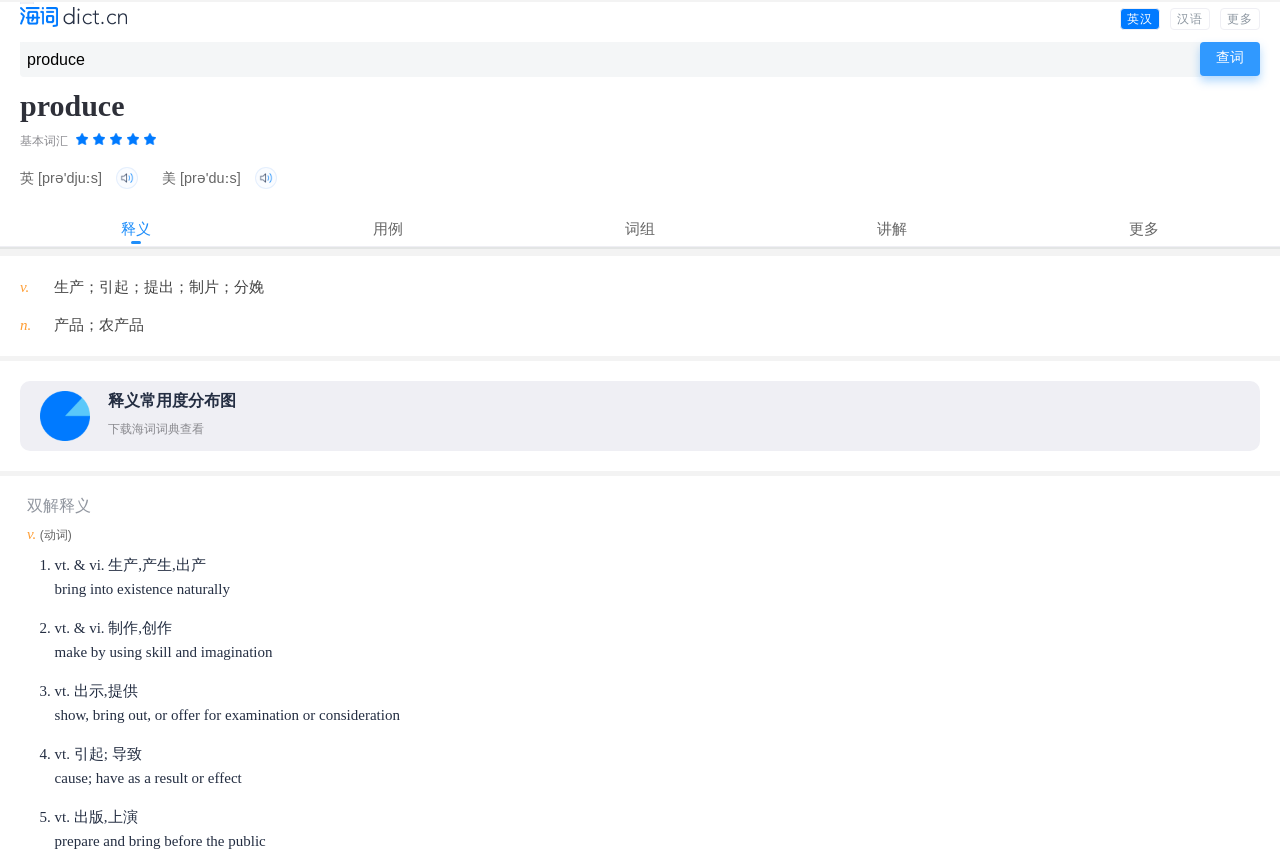Identify the bounding box coordinates of the part that should be clicked to carry out this instruction: "listen to the pronunciation of 'produce'".

[0.091, 0.198, 0.107, 0.222]